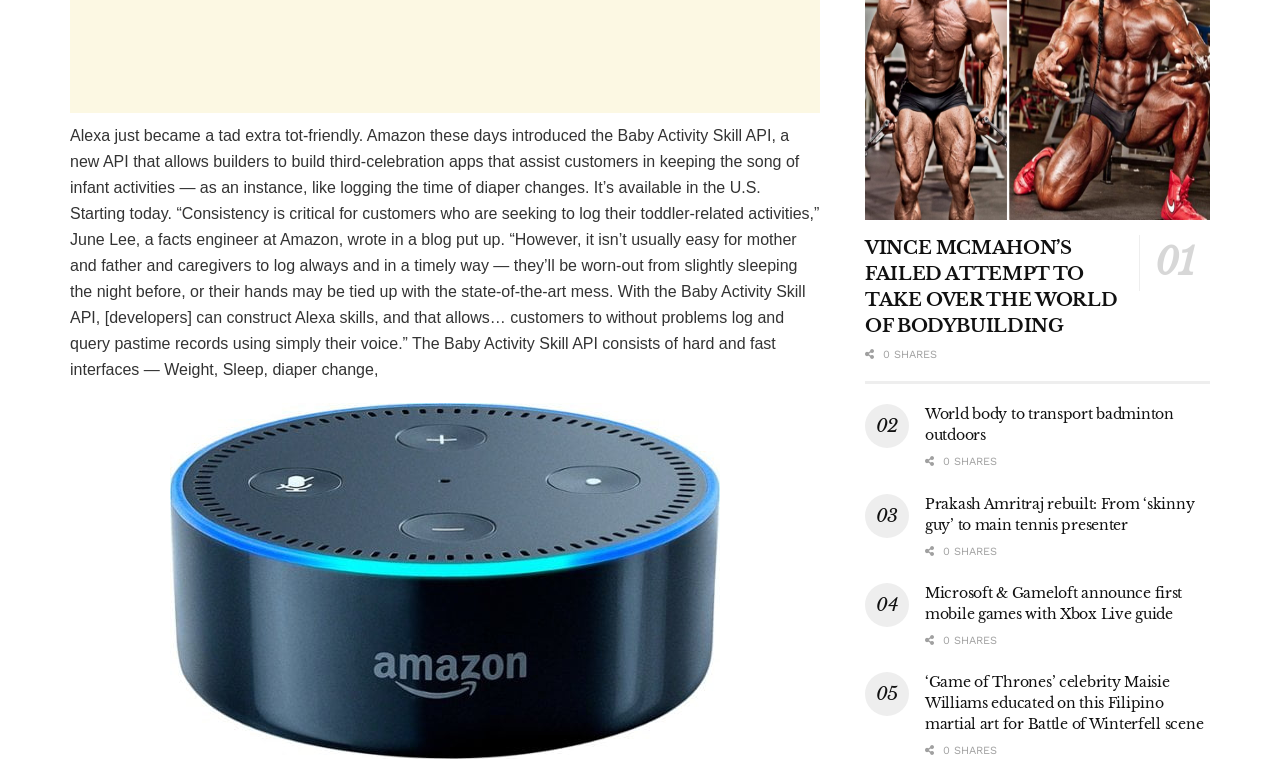Find the bounding box coordinates for the HTML element described as: "Share 0". The coordinates should consist of four float values between 0 and 1, i.e., [left, top, right, bottom].

[0.676, 0.478, 0.721, 0.524]